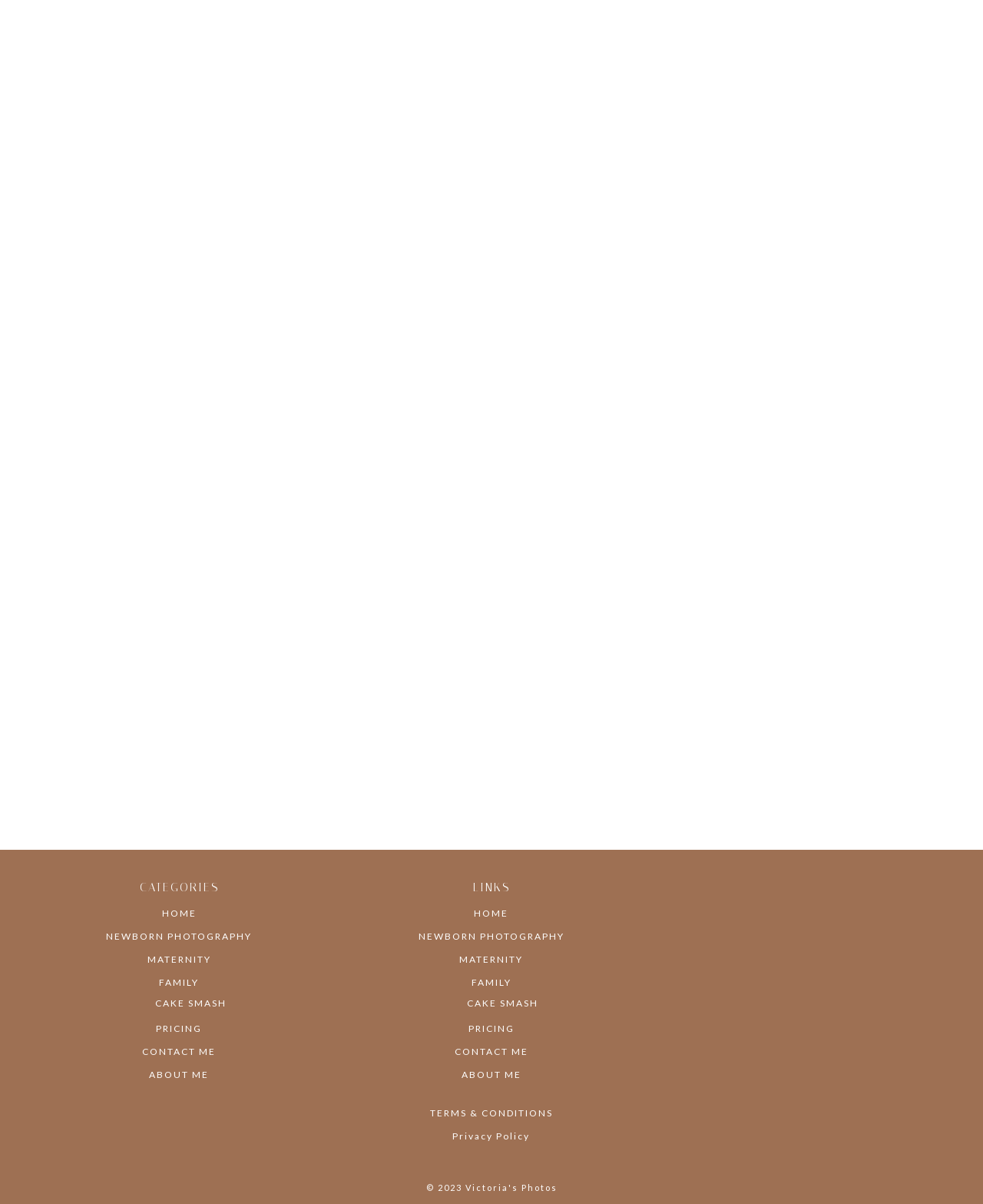Find the bounding box coordinates of the clickable area that will achieve the following instruction: "go to 'CONTACT ME' page".

[0.145, 0.868, 0.22, 0.878]